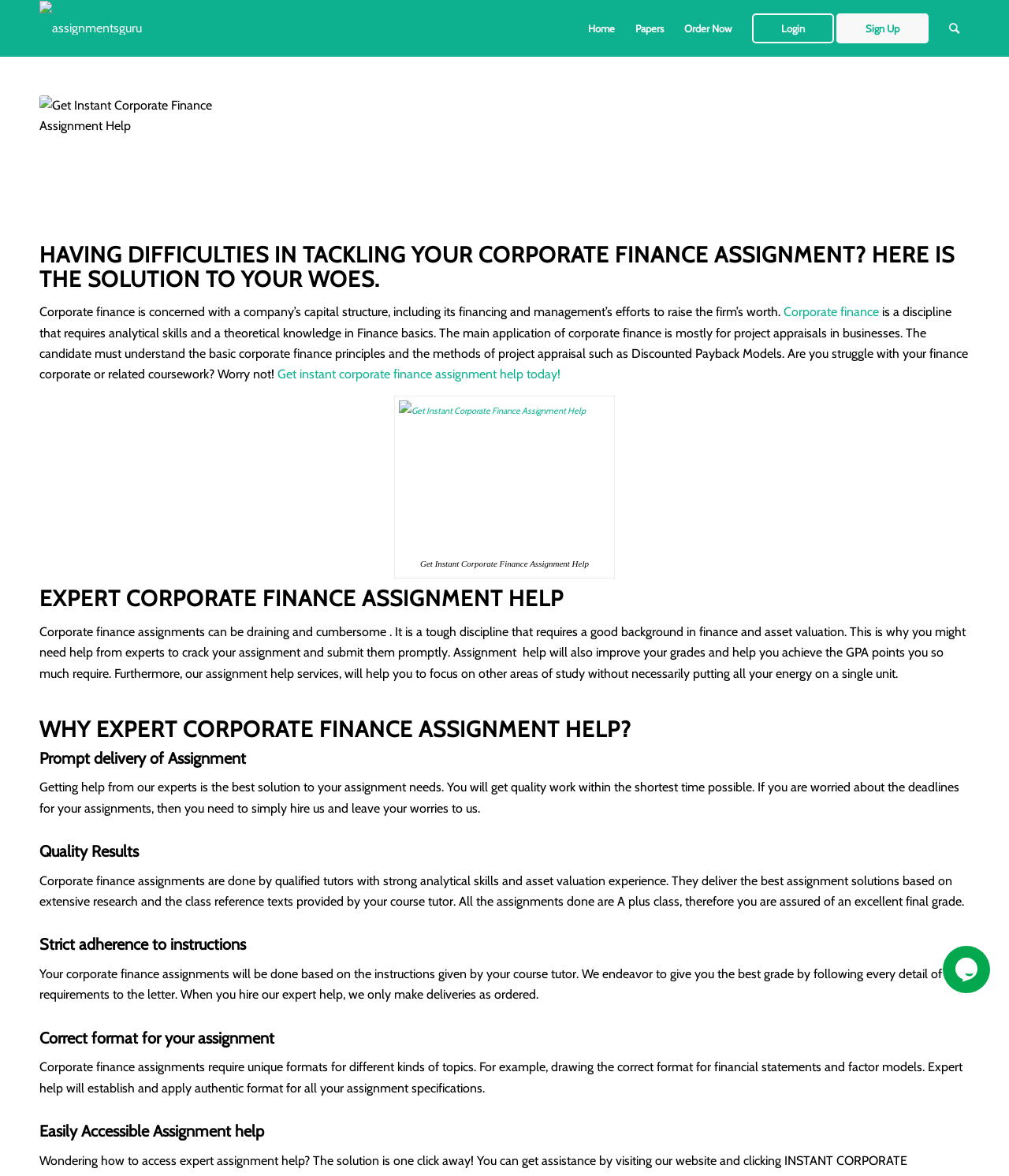Please identify the bounding box coordinates of where to click in order to follow the instruction: "Get instant corporate finance assignment help today".

[0.275, 0.312, 0.555, 0.325]